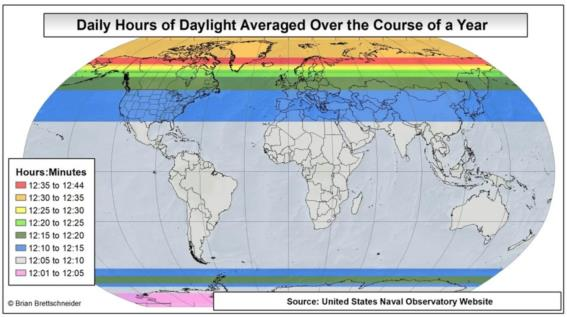Using the elements shown in the image, answer the question comprehensively: Who created the daylight hours map?

The caption credits Brian Bretschneider as the creator of the map, which is sourced from the United States Naval Observatory website.